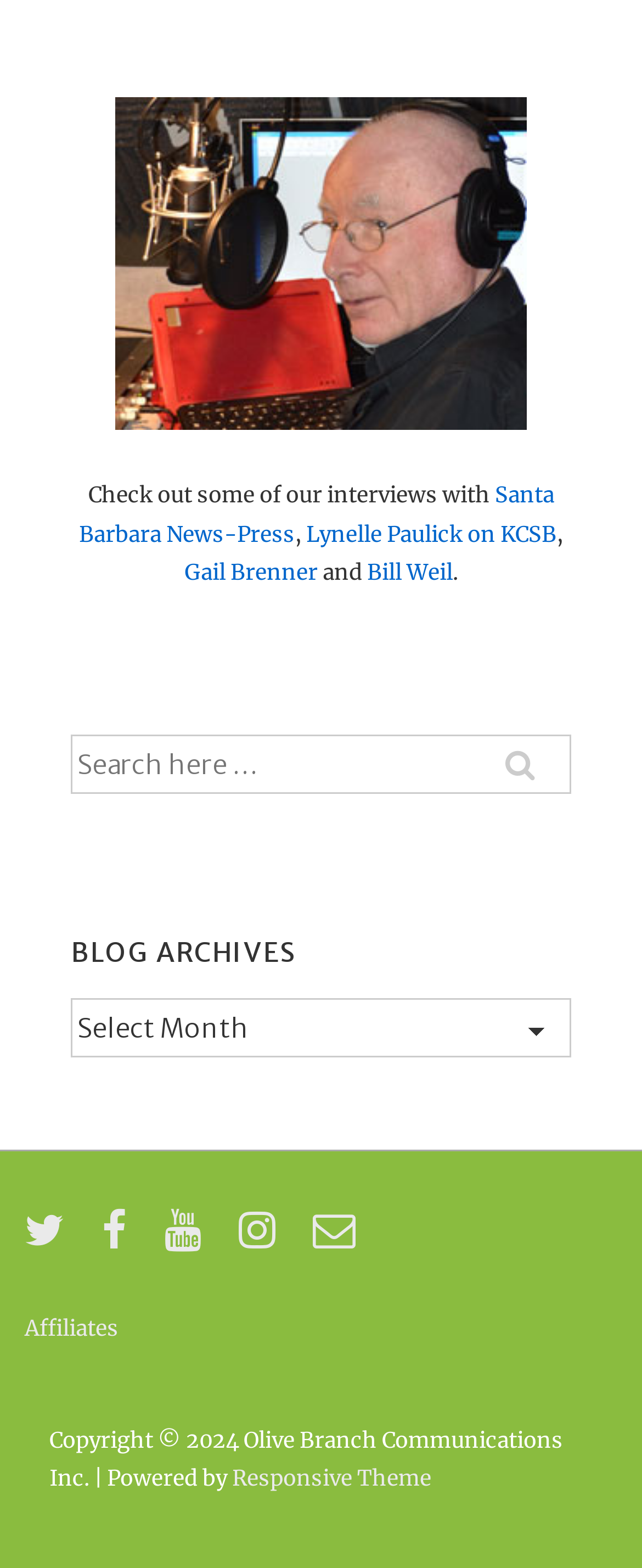Please specify the bounding box coordinates of the element that should be clicked to execute the given instruction: 'Check out the interview with Santa Barbara News-Press'. Ensure the coordinates are four float numbers between 0 and 1, expressed as [left, top, right, bottom].

[0.123, 0.307, 0.863, 0.35]